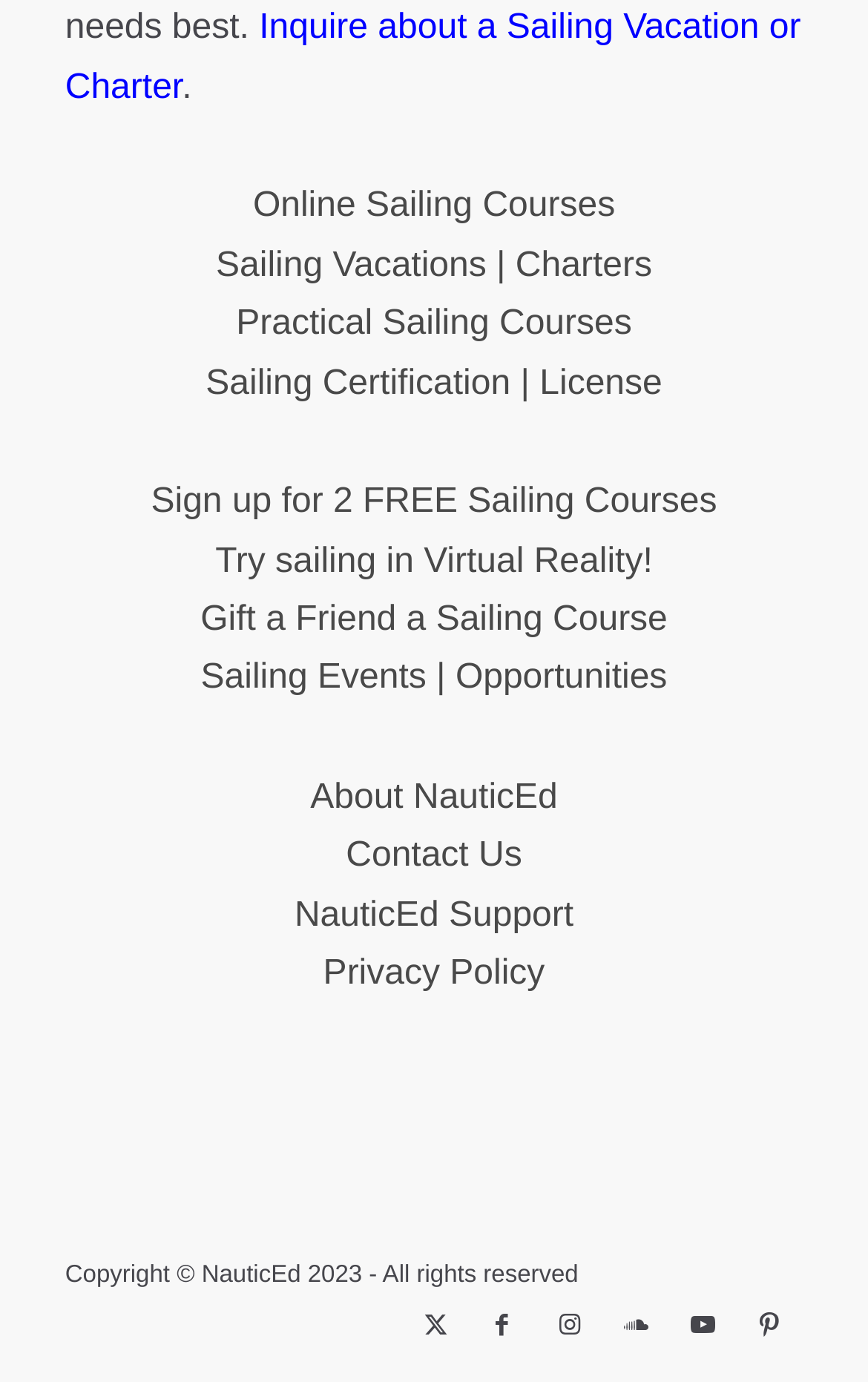Find the bounding box coordinates for the area you need to click to carry out the instruction: "Try sailing in virtual reality". The coordinates should be four float numbers between 0 and 1, indicated as [left, top, right, bottom].

[0.248, 0.392, 0.752, 0.42]